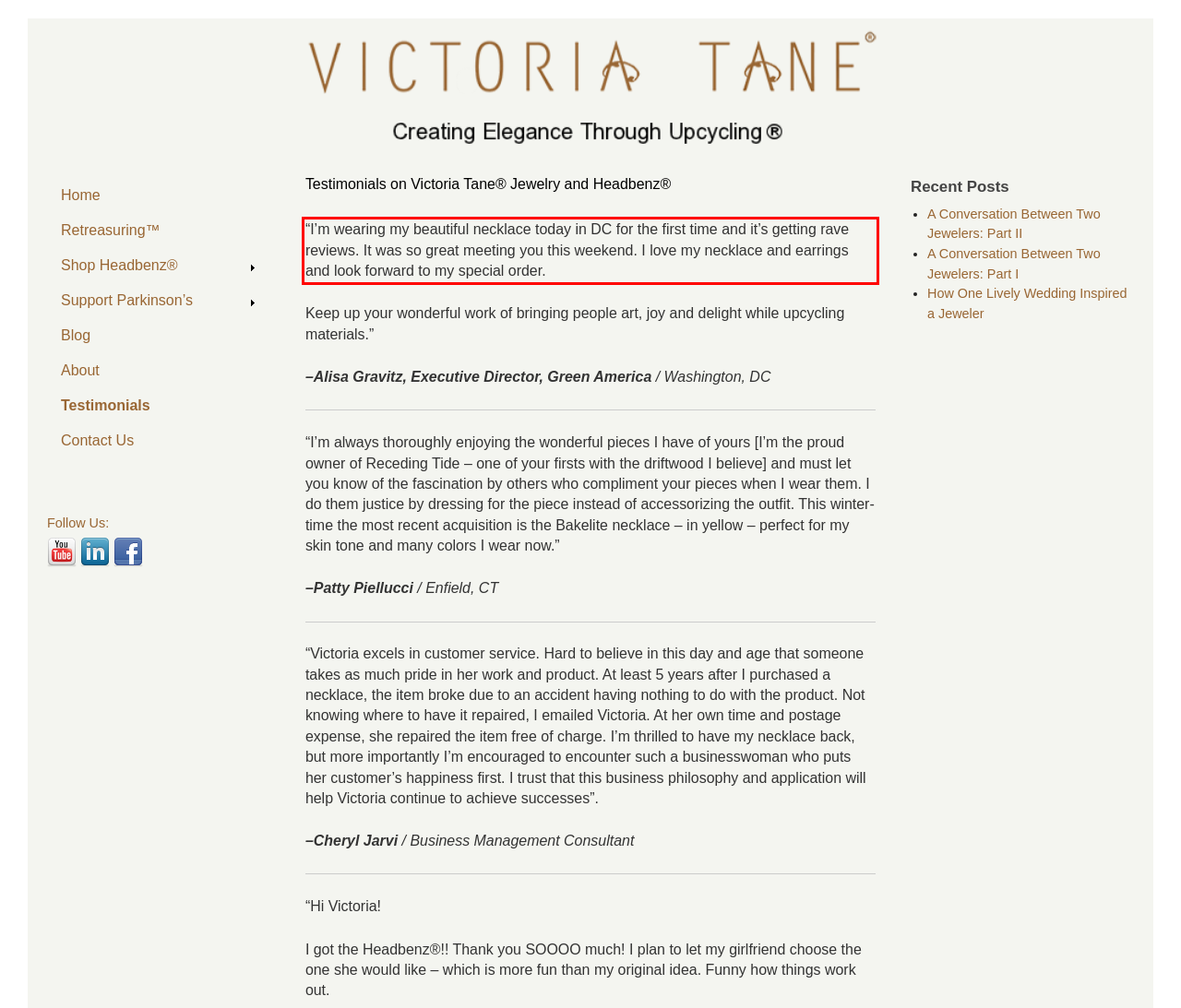Identify the text inside the red bounding box on the provided webpage screenshot by performing OCR.

“I’m wearing my beautiful necklace today in DC for the first time and it’s getting rave reviews. It was so great meeting you this weekend. I love my necklace and earrings and look forward to my special order.